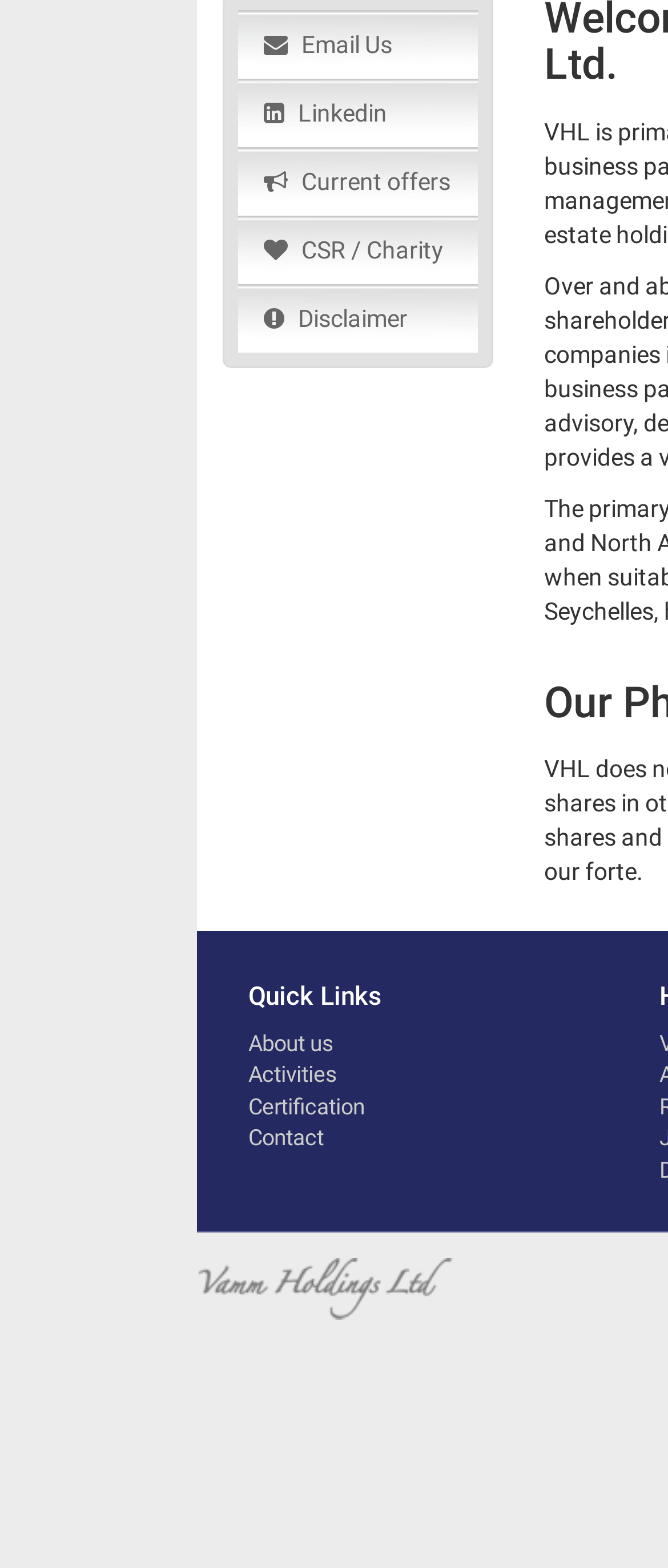Given the element description, predict the bounding box coordinates in the format (top-left x, top-left y, bottom-right x, bottom-right y). Make sure all values are between 0 and 1. Here is the element description: parent_node: AHASLIDES.COM/ placeholder="ENTER CODE..."

None